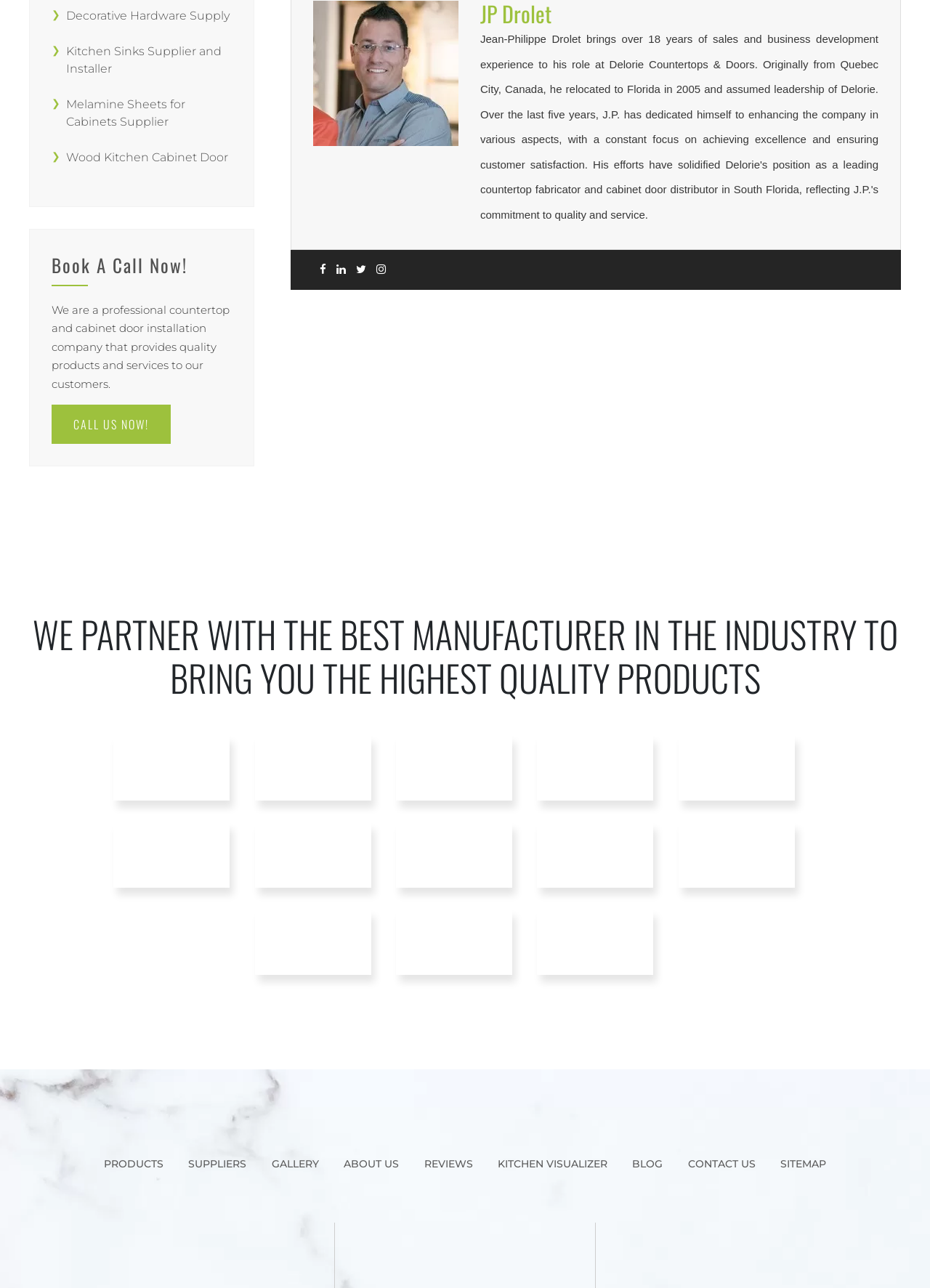Please determine the bounding box coordinates for the element that should be clicked to follow these instructions: "Book a call now".

[0.055, 0.195, 0.202, 0.216]